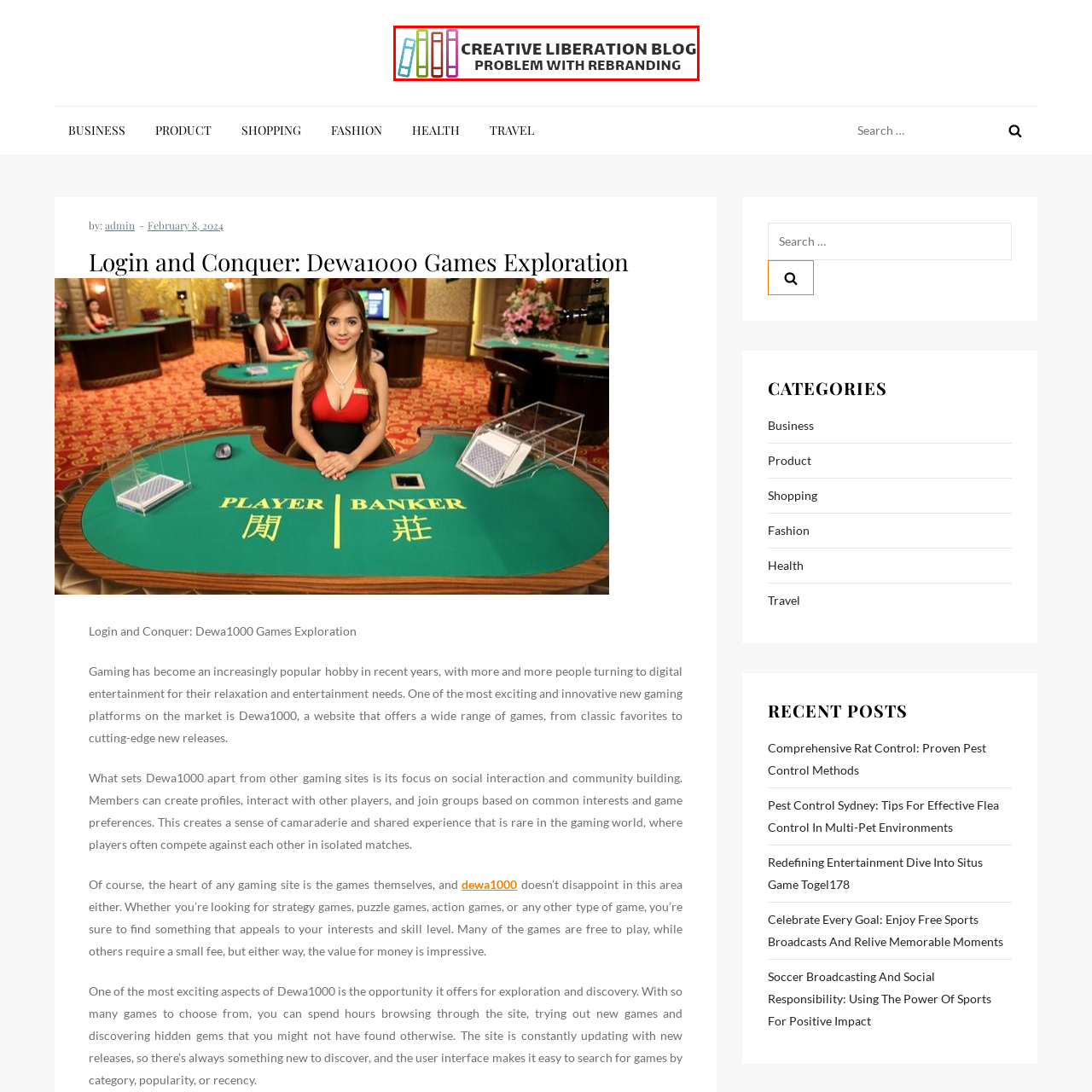Give a thorough account of what is shown in the red-encased segment of the image.

The image prominently features the title of the blog, “Creative Liberation Blog,” illustrated with vibrant book-like icons in colors such as green, blue, yellow, orange, red, and pink. Below the title, in bold, black text, is a subtitle that reads “Problem with Rebranding.” This combination not only highlights the creative theme of the blog but also indicates a focus on discussions related to branding challenges, setting the tone for readers interested in exploring such topics. The design emphasizes a playful yet professional aesthetic, inviting engagement with the blog's content.